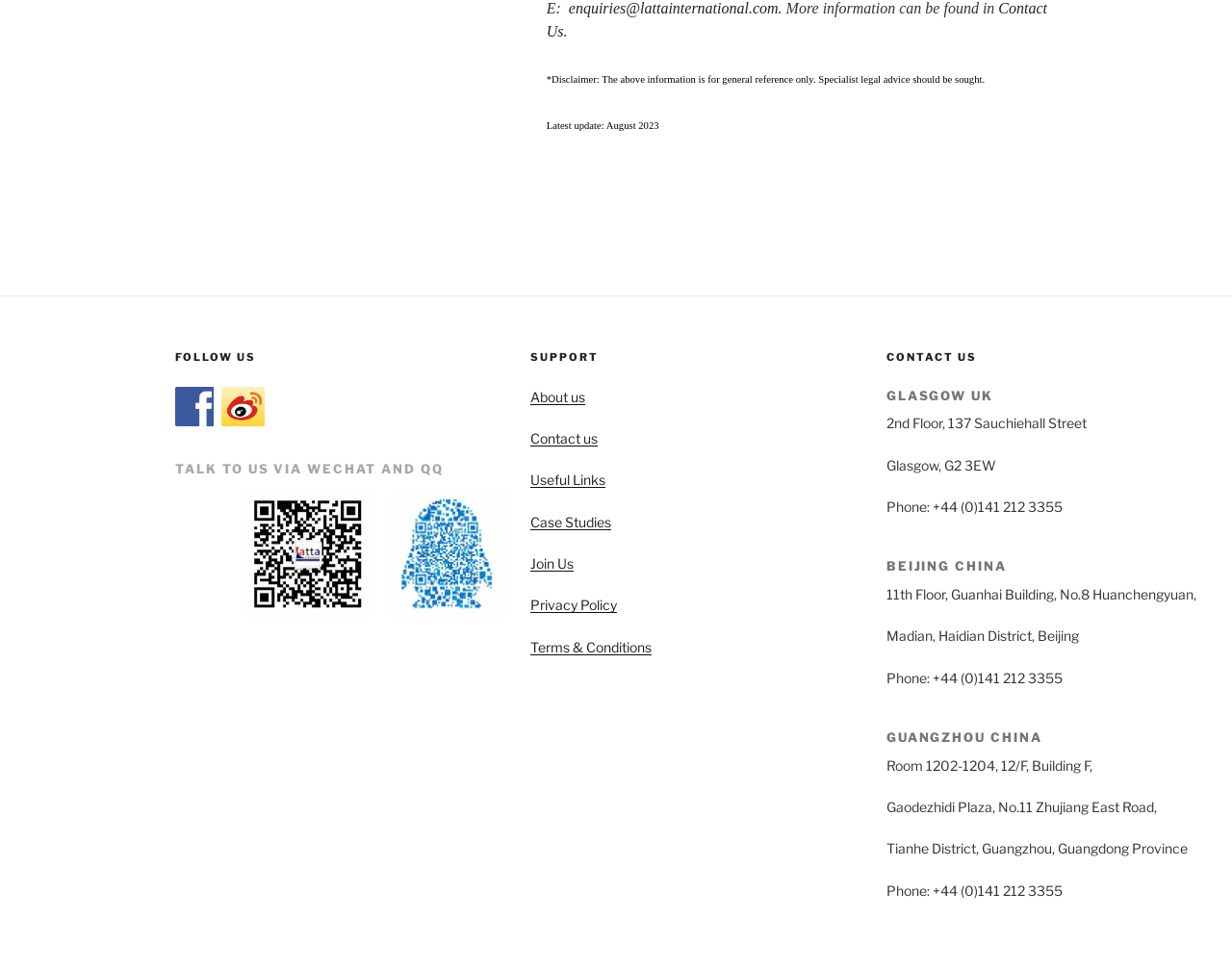Please locate the bounding box coordinates of the element that should be clicked to complete the given instruction: "Contact us".

[0.444, 0.0, 0.85, 0.041]